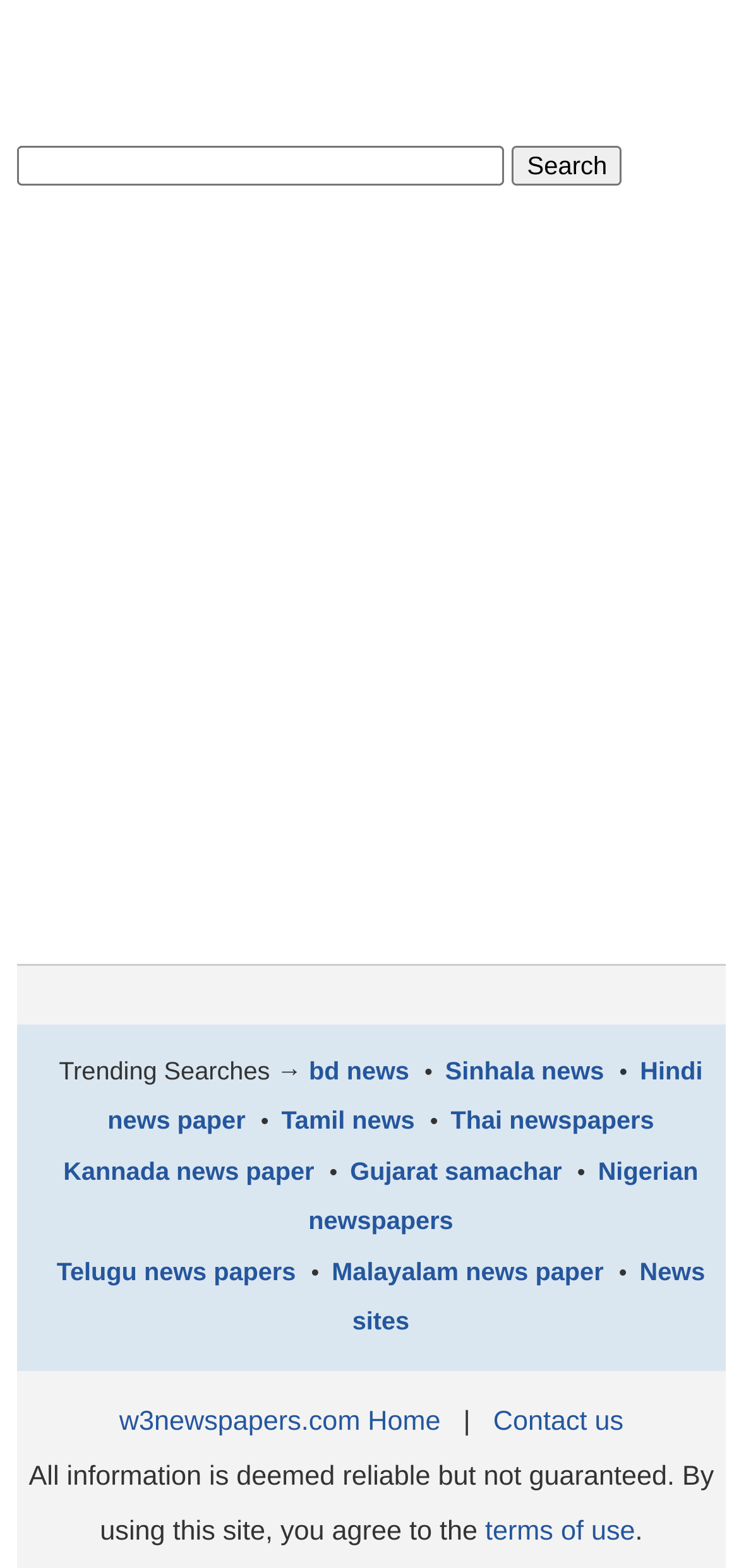Identify the coordinates of the bounding box for the element that must be clicked to accomplish the instruction: "Visit w3newspapers.com Home".

[0.161, 0.898, 0.596, 0.917]